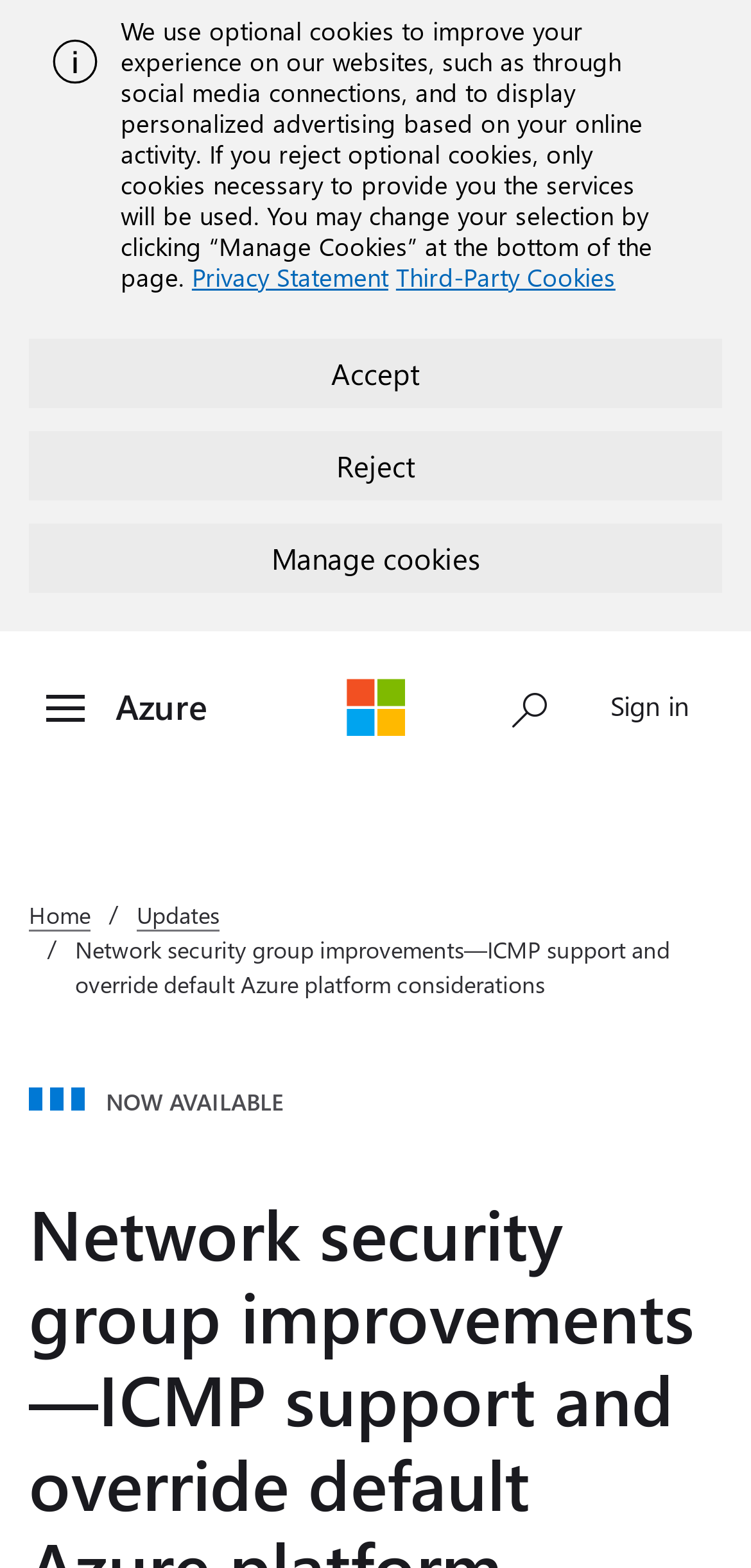Detail the webpage's structure and highlights in your description.

The webpage is about network security group improvements, specifically ICMP support and override default Azure platform considerations. 

At the top, there is an alert message that takes up the full width of the page. Below the alert, there is a small image on the left side, followed by a paragraph of text that explains the use of optional cookies on the website. This text is accompanied by three links: "Privacy Statement", "Third-Party Cookies", and three buttons: "Accept", "Reject", and "Manage cookies". 

On the top-right corner, there is a "Skip to main content" link. Next to it, there is a toggle menu button that controls the azure-nav-container. The Azure and Microsoft links are positioned below the toggle menu button. 

On the right side of the page, there is a search input button and a "Sign in" link. Below these elements, there are three links: "Home", "Updates", and the title of the webpage "Network security group improvements—ICMP support and override default Azure platform considerations". 

Finally, there is a "NOW AVAILABLE" text below the title, which is centered on the page.